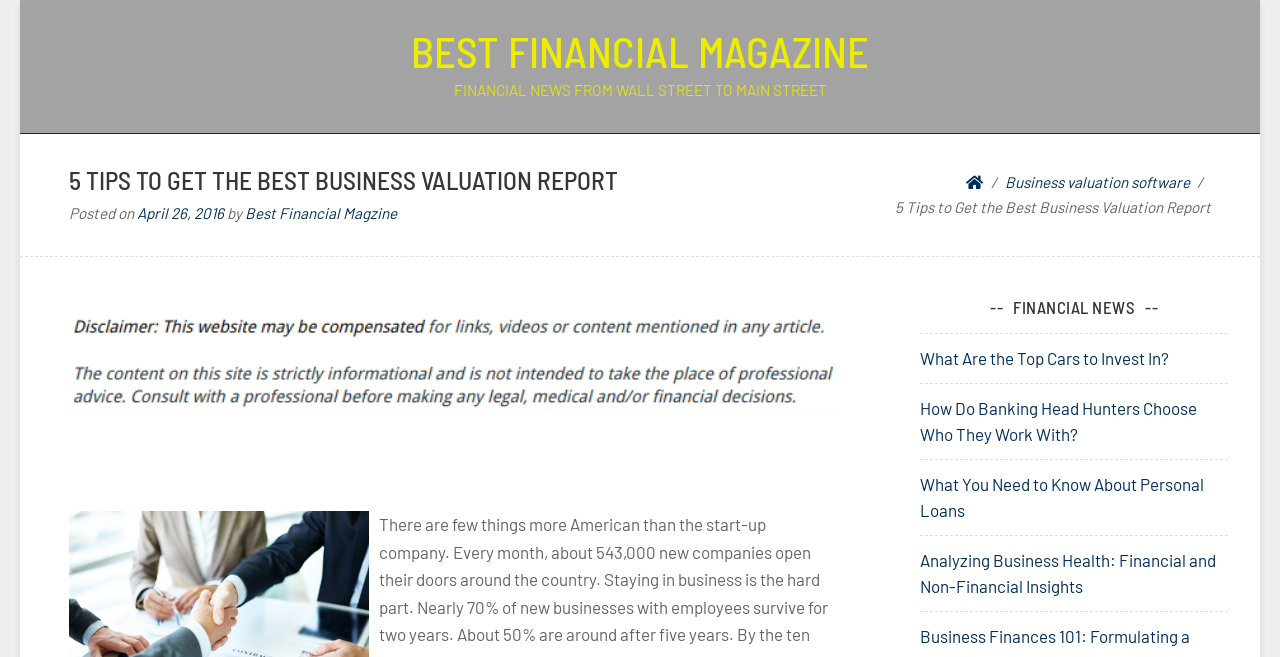What is the category of the article?
Respond to the question with a well-detailed and thorough answer.

I found the category of the article by looking at the breadcrumbs navigation section, which shows the category as 'Business valuation software'.